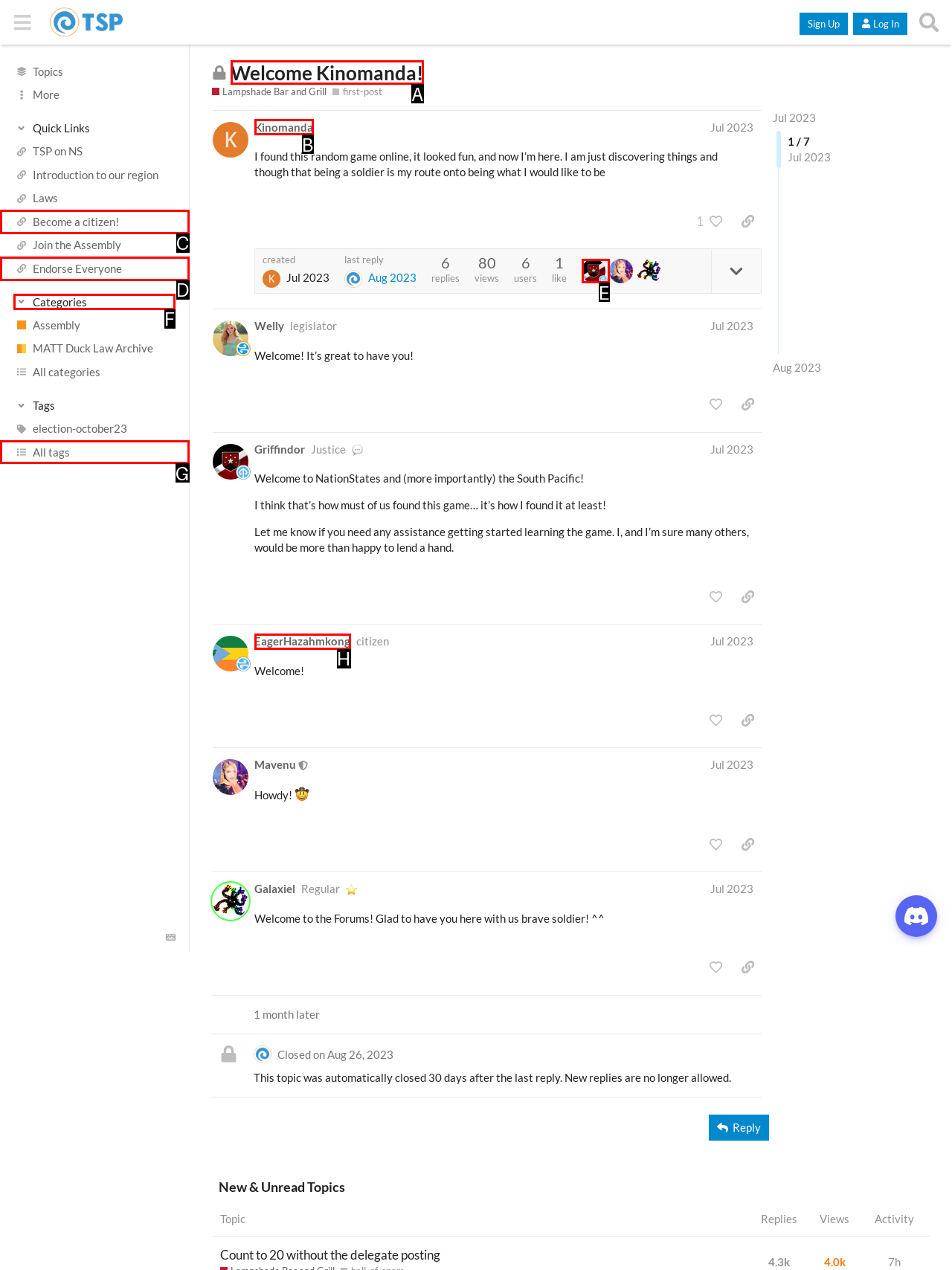Choose the HTML element that aligns with the description: name="form_fields[email]" placeholder="Email". Indicate your choice by stating the letter.

None